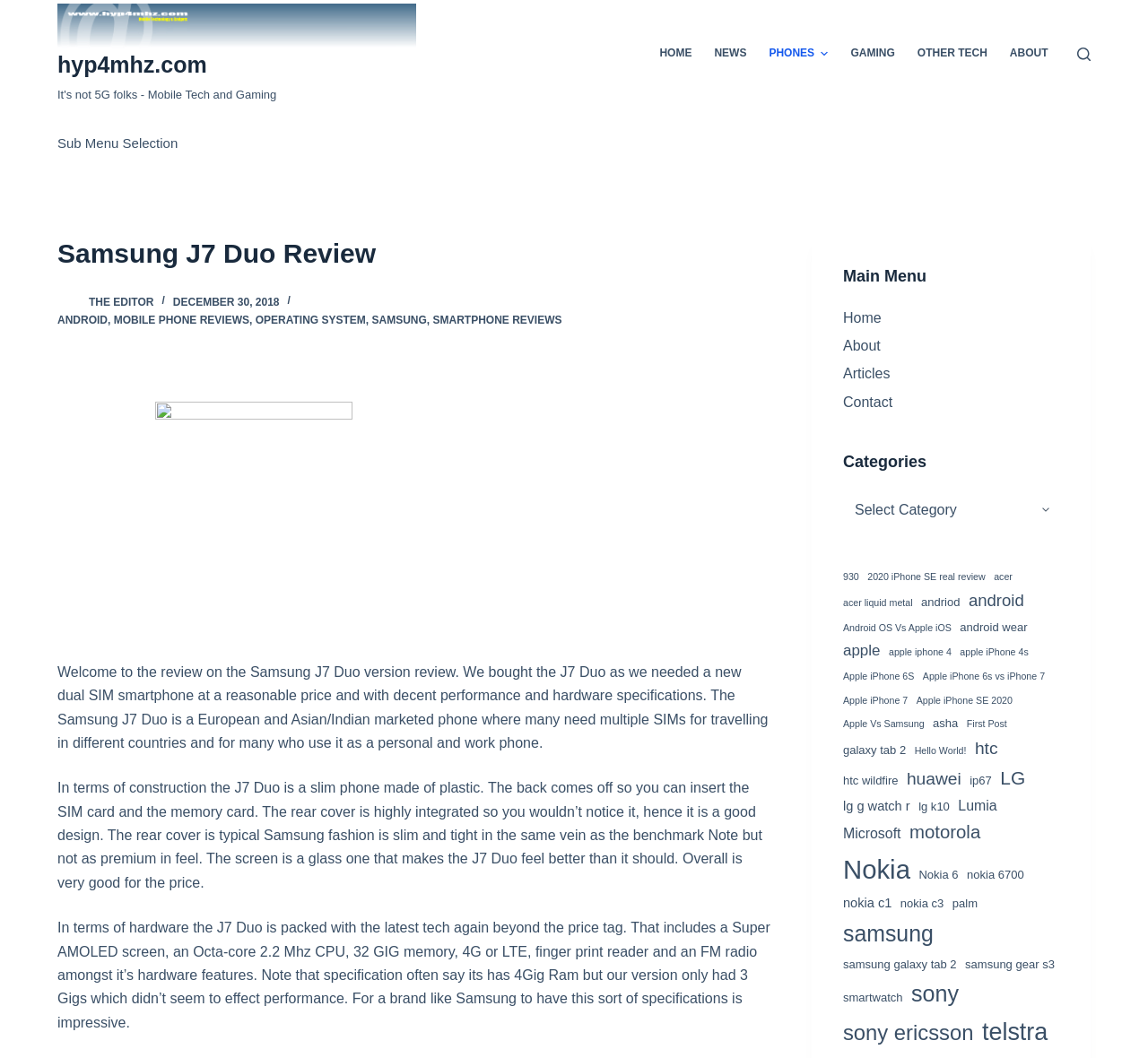Can you look at the image and give a comprehensive answer to the question:
What is the name of the phone being reviewed?

The webpage is a review of a phone, and the title of the review is 'Samsung J7 Duo Review'. Therefore, the name of the phone being reviewed is Samsung J7 Duo.